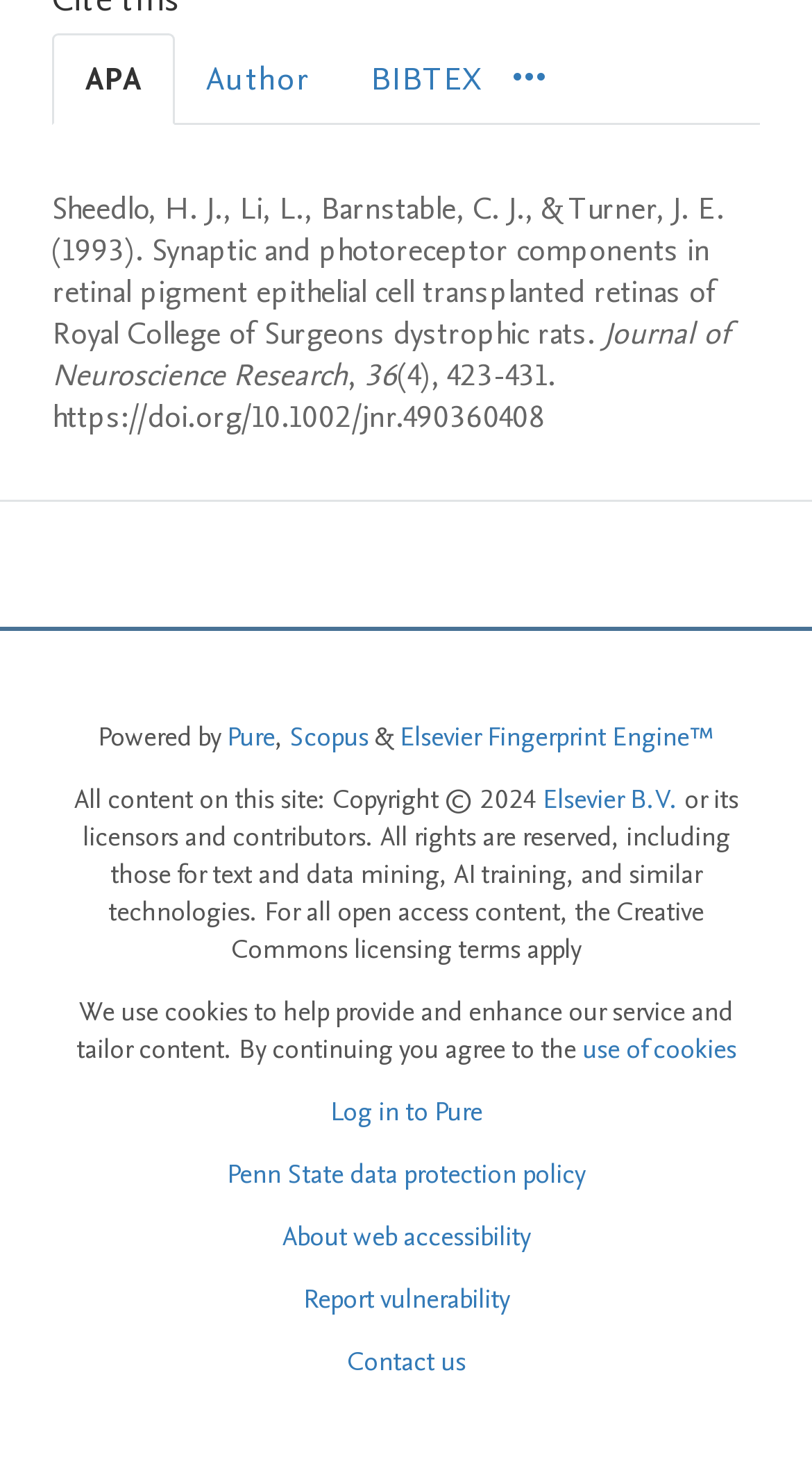Provide the bounding box coordinates for the UI element that is described by this text: "Penn State data protection policy". The coordinates should be in the form of four float numbers between 0 and 1: [left, top, right, bottom].

[0.279, 0.787, 0.721, 0.812]